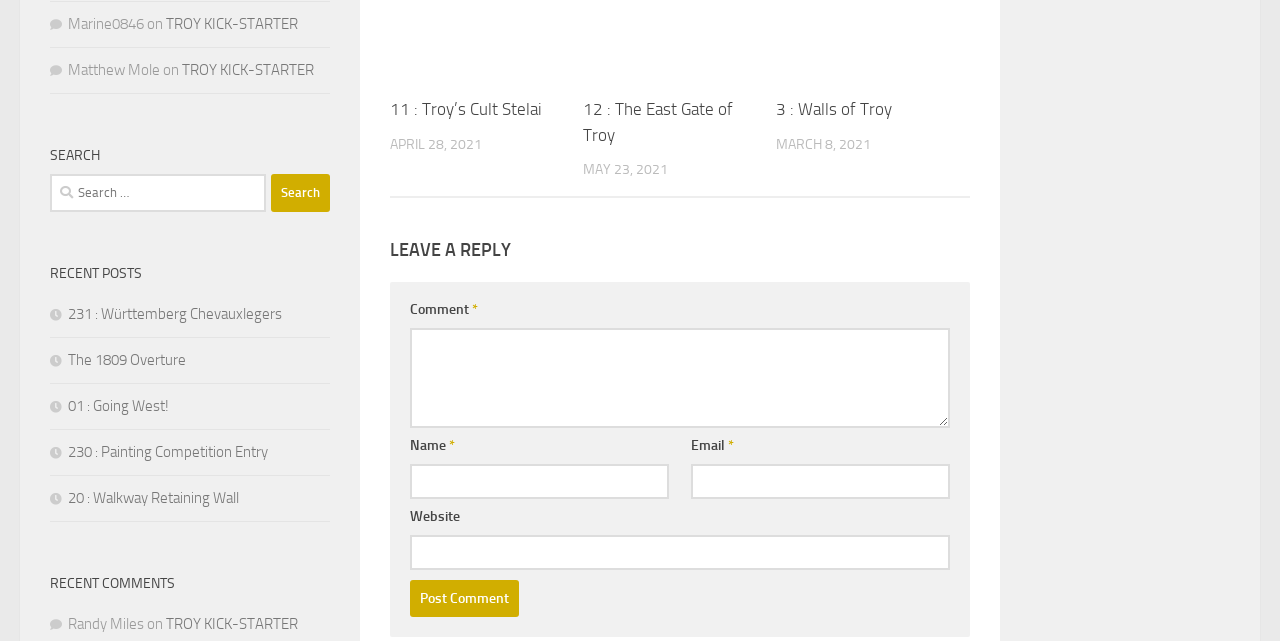Locate the bounding box coordinates of the clickable element to fulfill the following instruction: "Post a comment". Provide the coordinates as four float numbers between 0 and 1 in the format [left, top, right, bottom].

[0.32, 0.905, 0.405, 0.963]